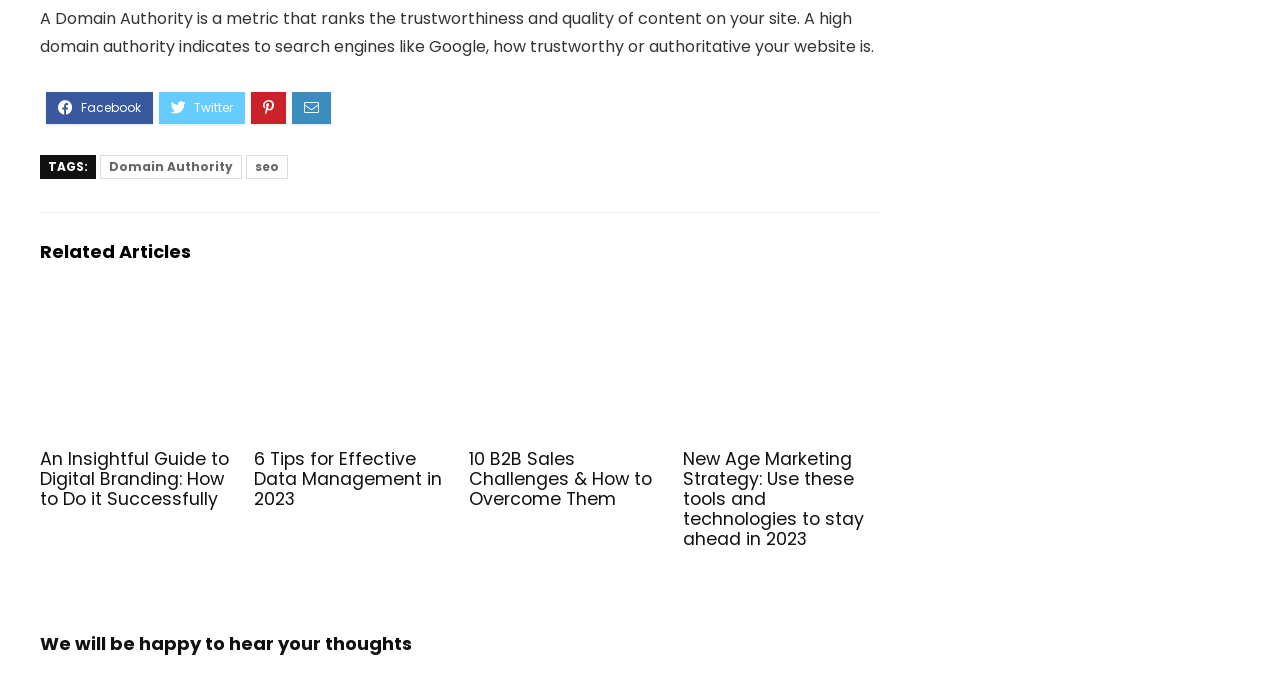What is the position of the 'Related Articles' text?
Based on the screenshot, answer the question with a single word or phrase.

Top-left